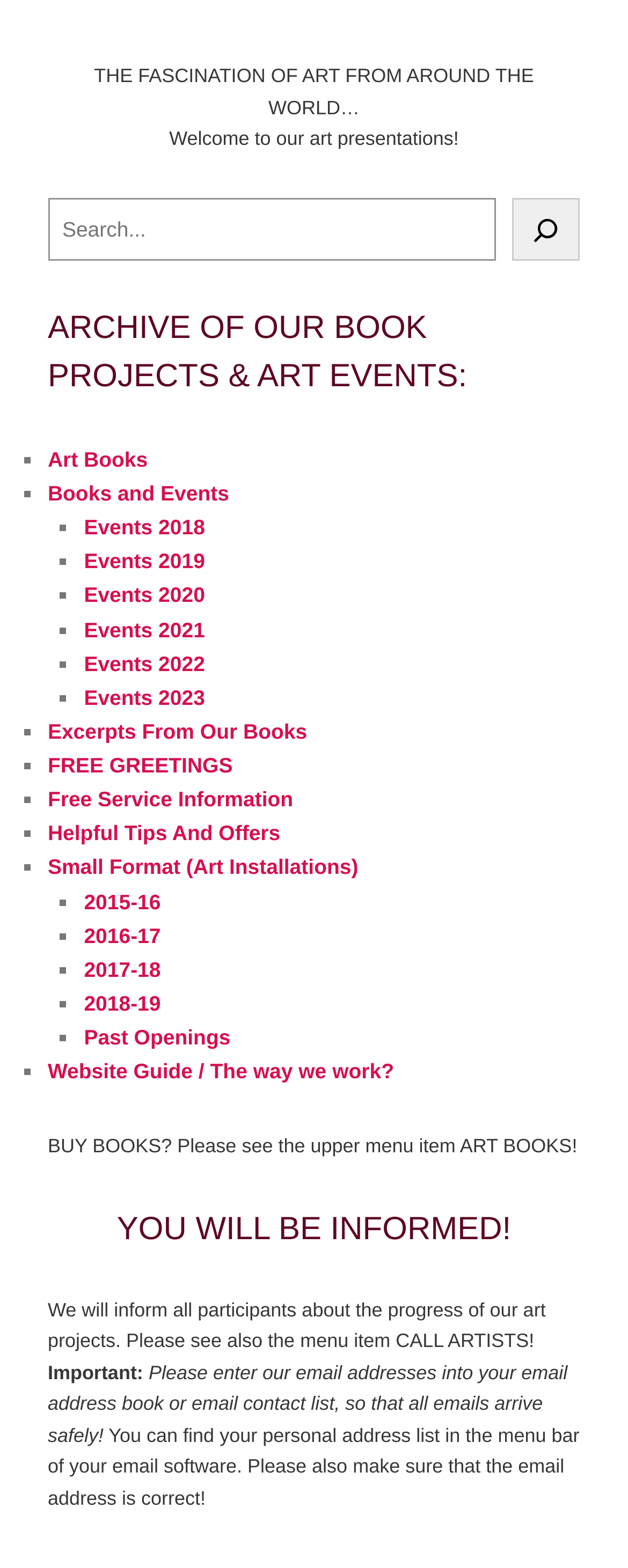Locate the bounding box coordinates of the clickable region necessary to complete the following instruction: "Explore events in 2022". Provide the coordinates in the format of four float numbers between 0 and 1, i.e., [left, top, right, bottom].

[0.134, 0.415, 0.326, 0.431]